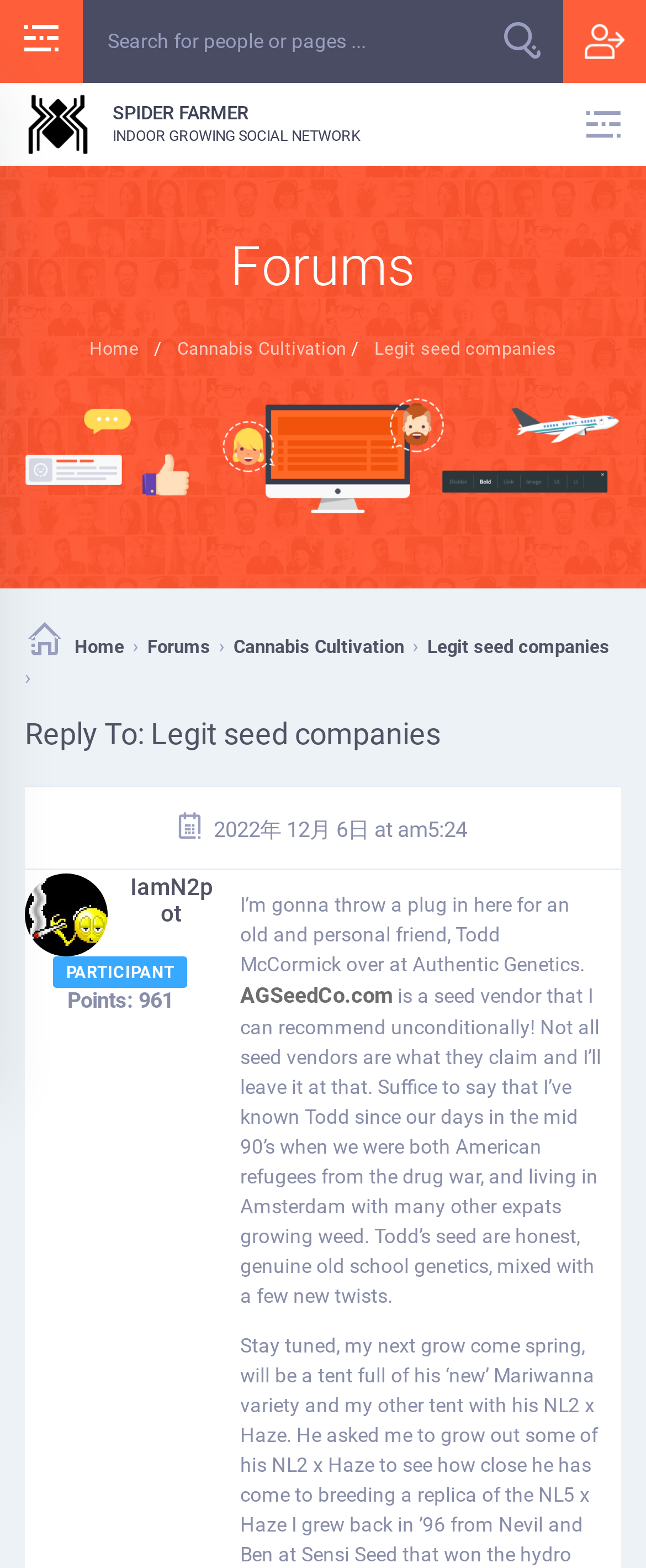Pinpoint the bounding box coordinates of the element to be clicked to execute the instruction: "Go to IamN2pot's profile".

[0.038, 0.558, 0.333, 0.591]